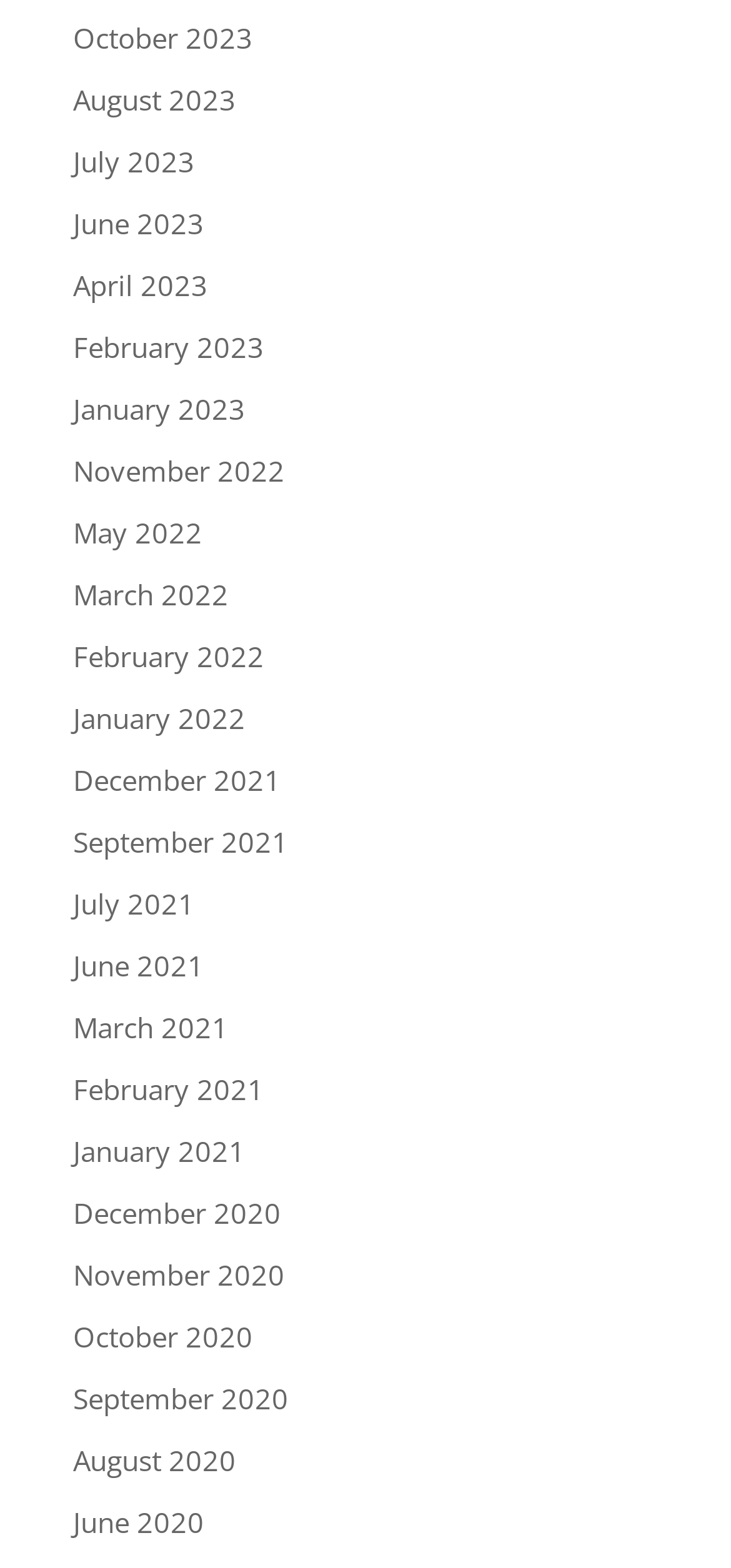Find the bounding box coordinates for the element described here: "January 2021".

[0.1, 0.721, 0.336, 0.745]